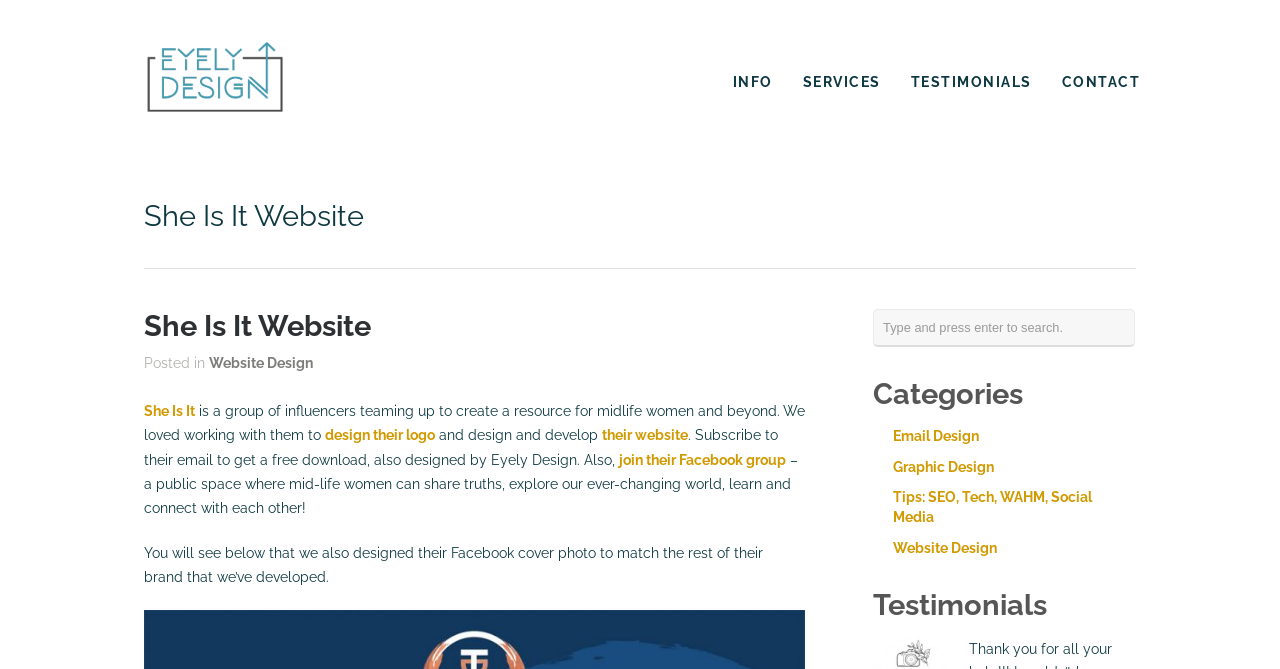Point out the bounding box coordinates of the section to click in order to follow this instruction: "Click on the 'CONTACT' link".

[0.829, 0.103, 0.891, 0.14]